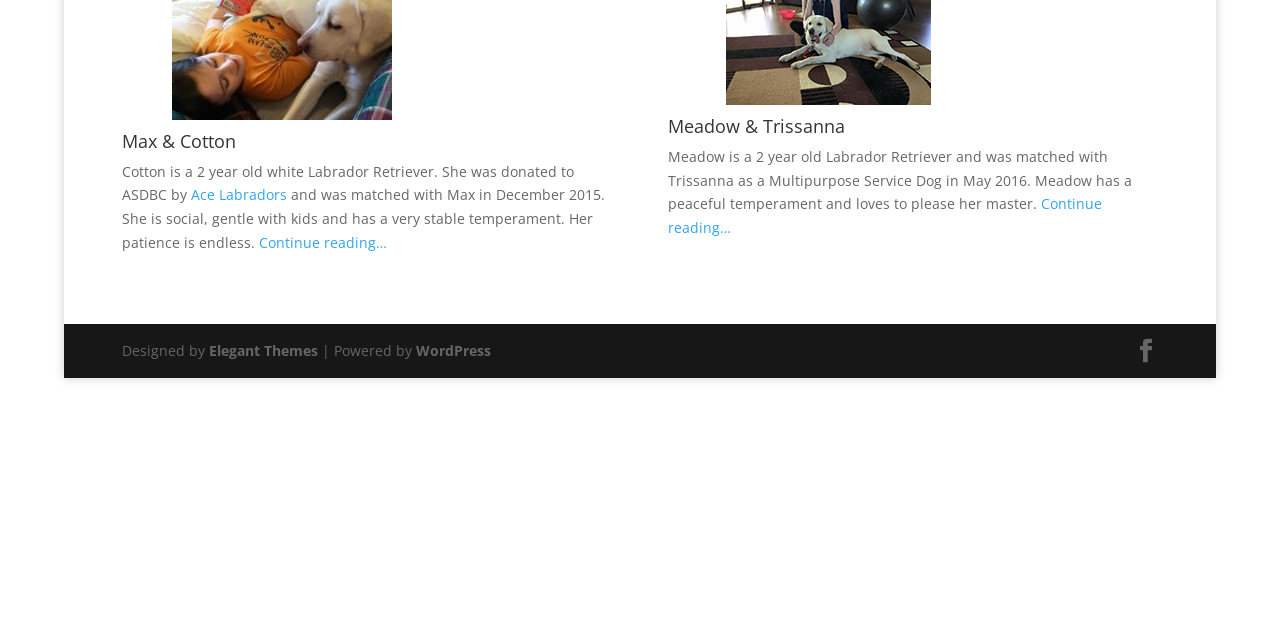Extract the bounding box coordinates for the described element: "Ace Labradors". The coordinates should be represented as four float numbers between 0 and 1: [left, top, right, bottom].

[0.149, 0.29, 0.224, 0.319]